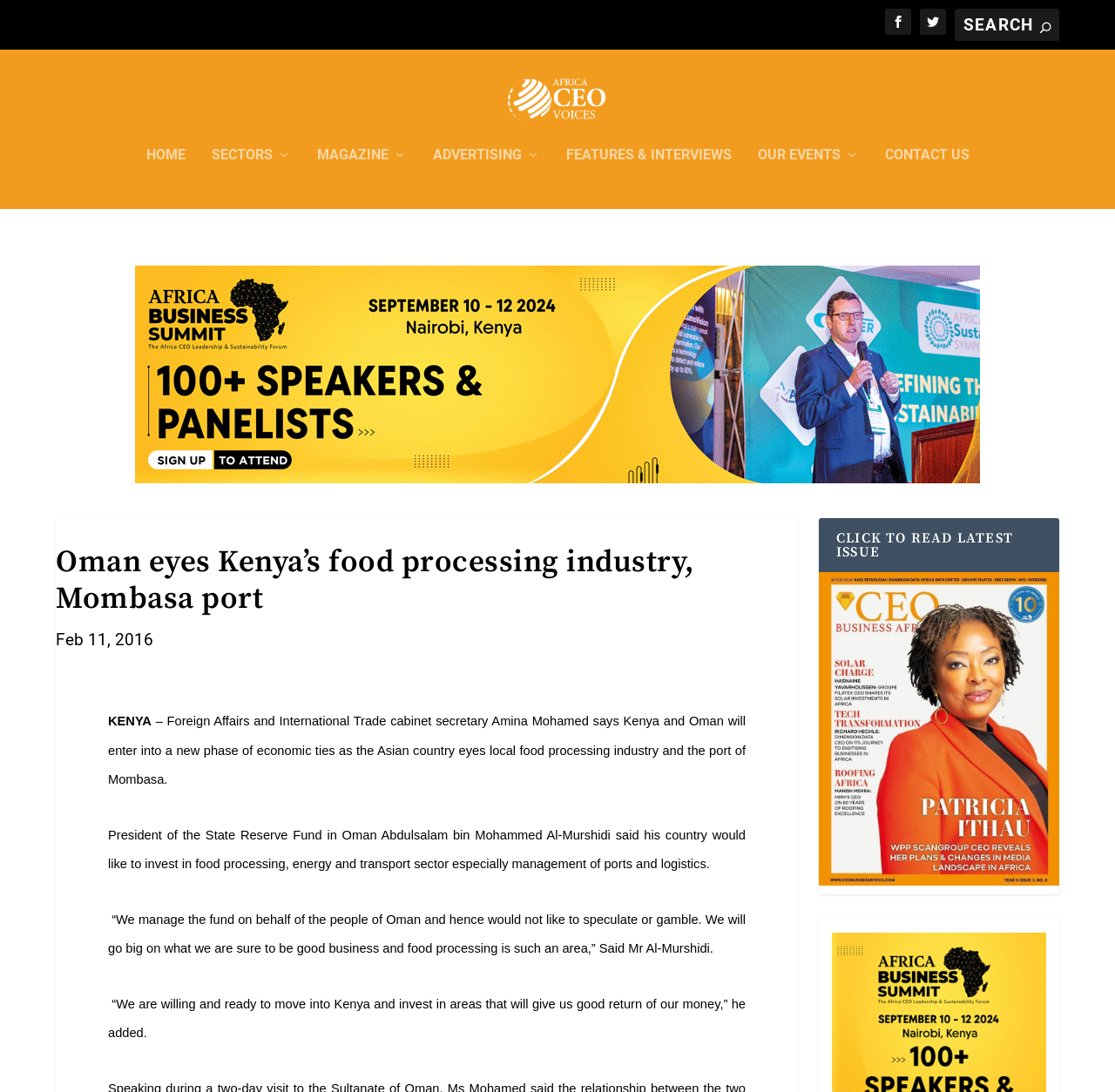What is the sector that Oman is interested in investing in?
Your answer should be a single word or phrase derived from the screenshot.

Food processing